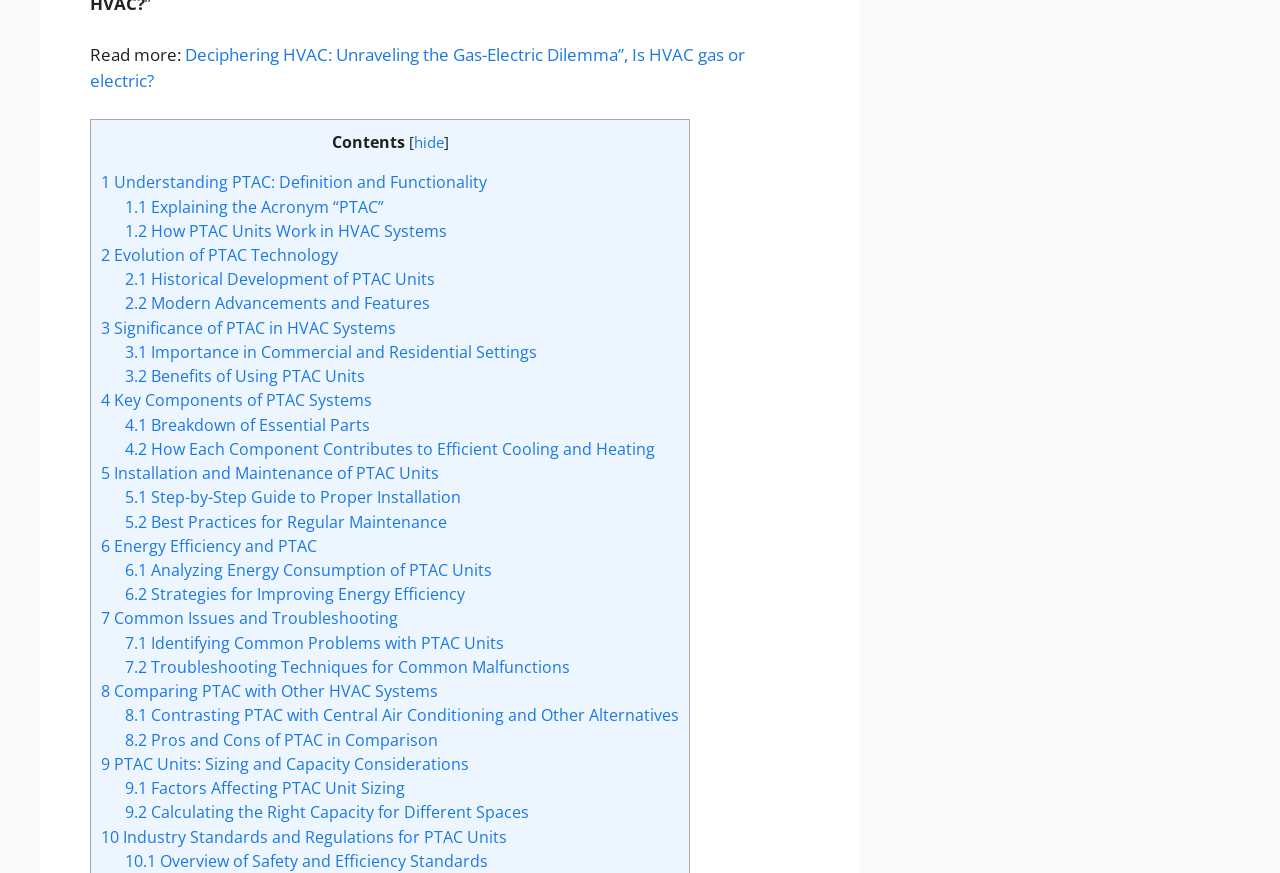Is there a section on troubleshooting?
Refer to the image and offer an in-depth and detailed answer to the question.

I can see that there is a link with the title '7 Common Issues and Troubleshooting' in the contents section, which suggests that there is a section on troubleshooting.